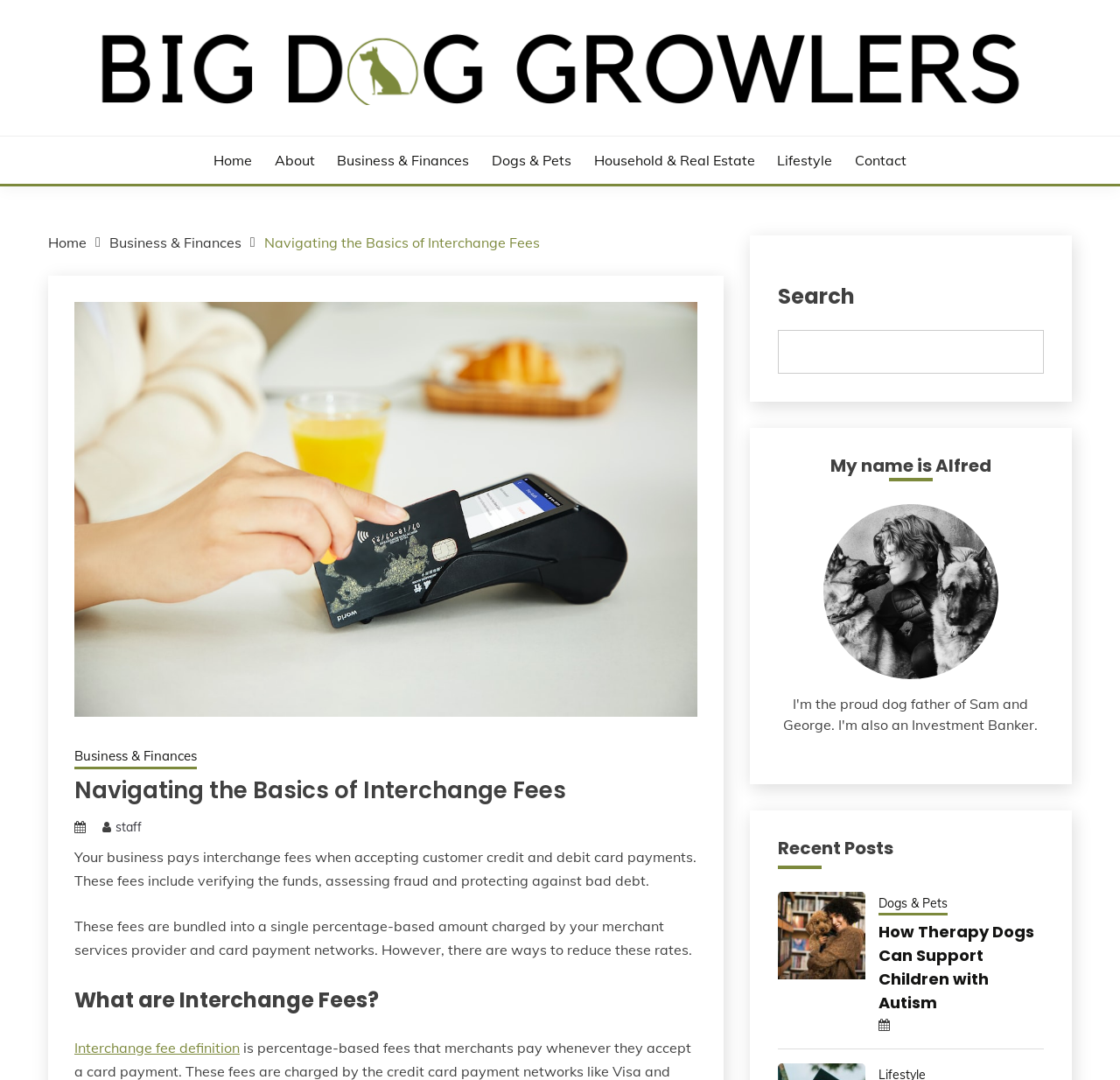Give a one-word or phrase response to the following question: What is the name of the website?

Big Dog Growlers